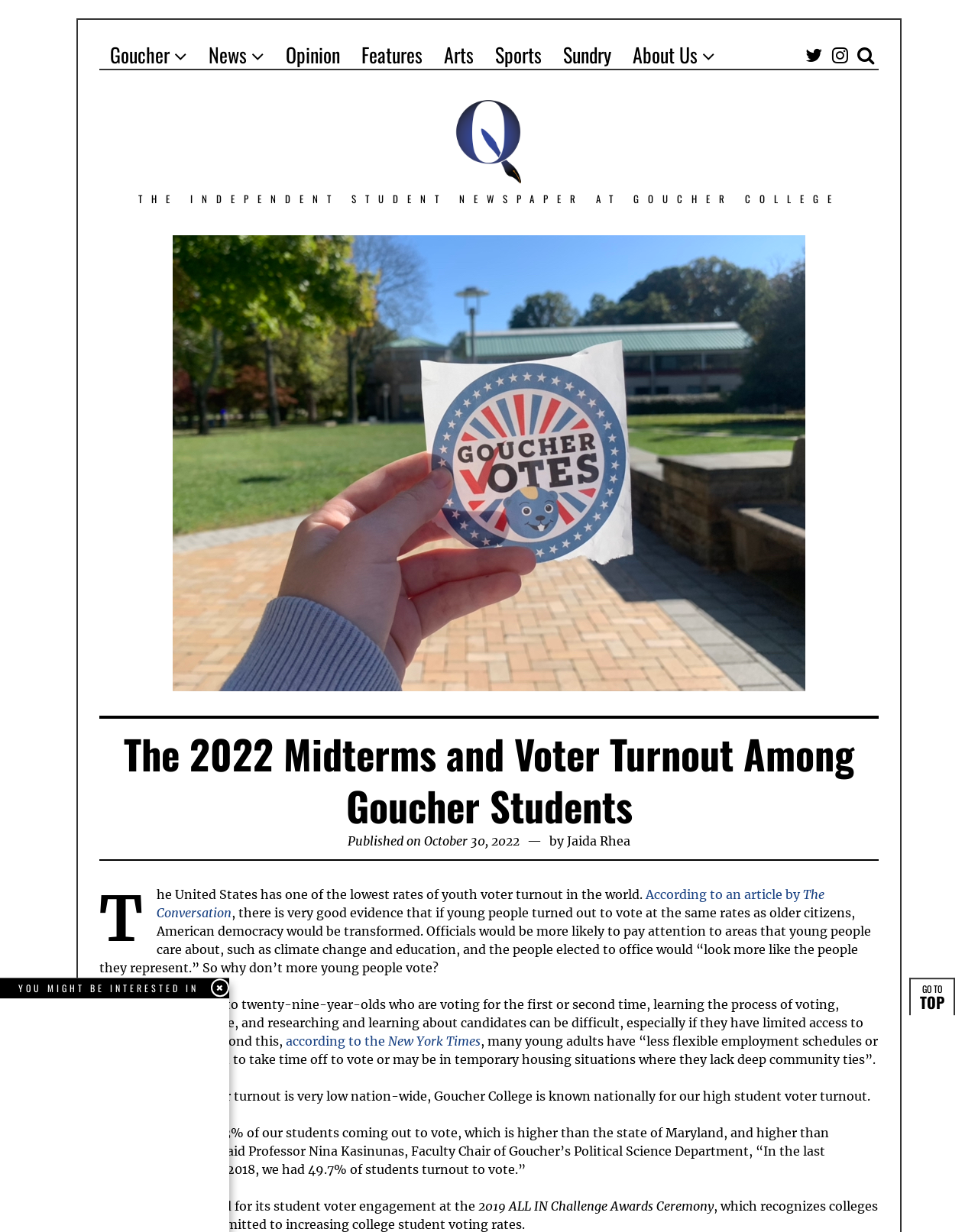Please locate the bounding box coordinates for the element that should be clicked to achieve the following instruction: "Explore the Sundry section". Ensure the coordinates are given as four float numbers between 0 and 1, i.e., [left, top, right, bottom].

[0.565, 0.032, 0.636, 0.057]